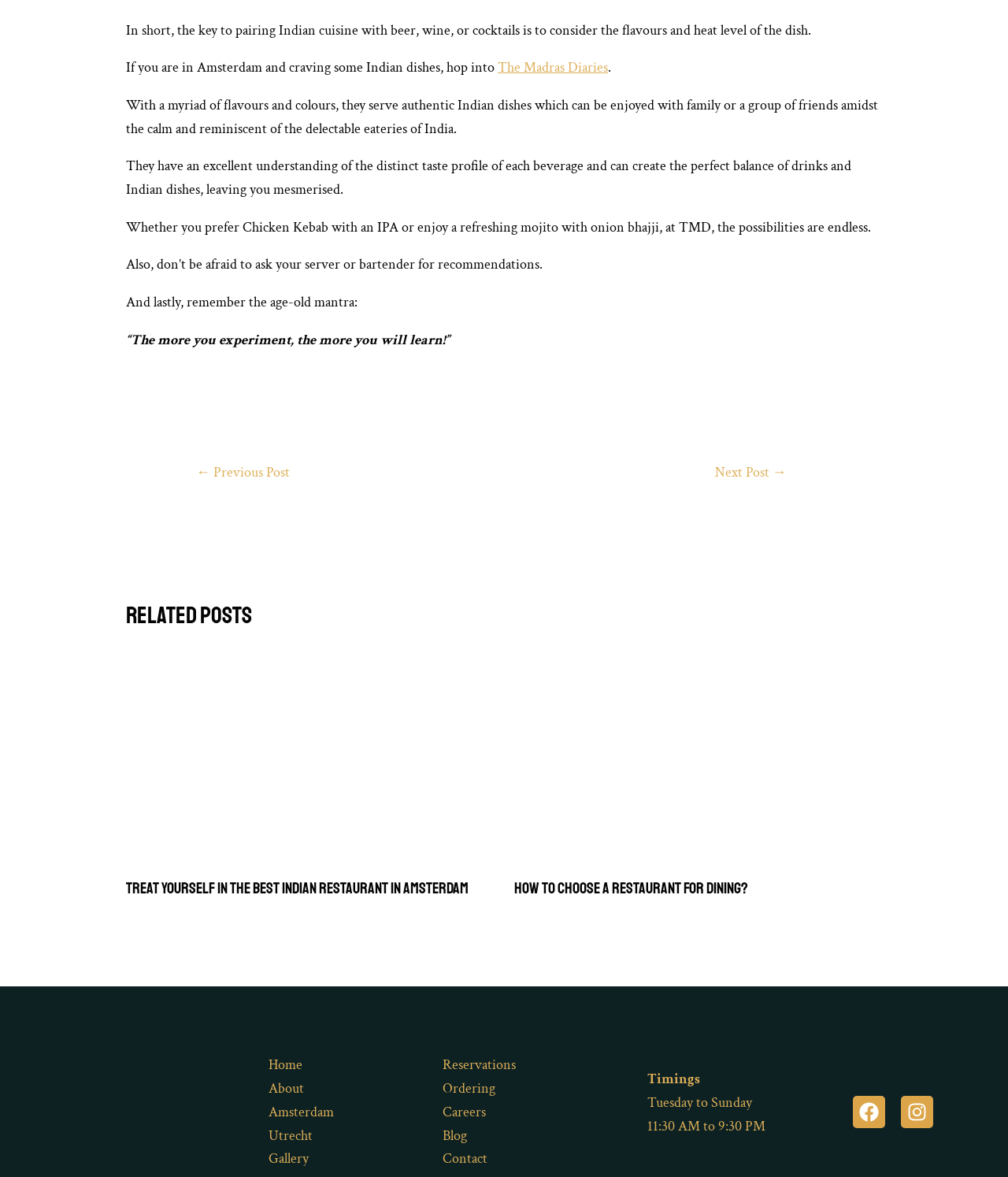What is the name of the Indian restaurant in Amsterdam?
Please provide a single word or phrase in response based on the screenshot.

The Madras Diaries